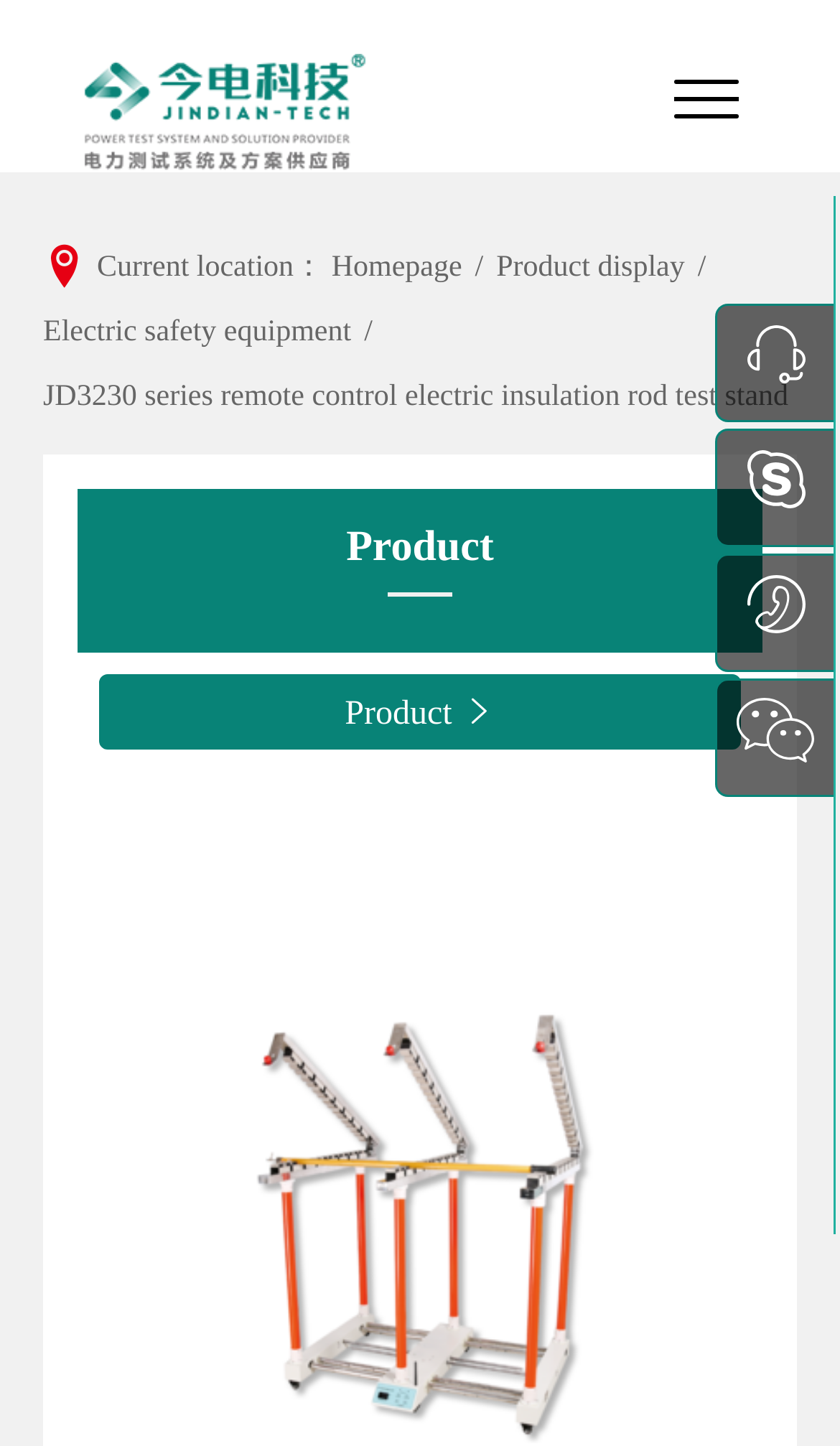Given the following UI element description: "Telephone 400-027-1230", find the bounding box coordinates in the webpage screenshot.

[0.854, 0.384, 0.992, 0.463]